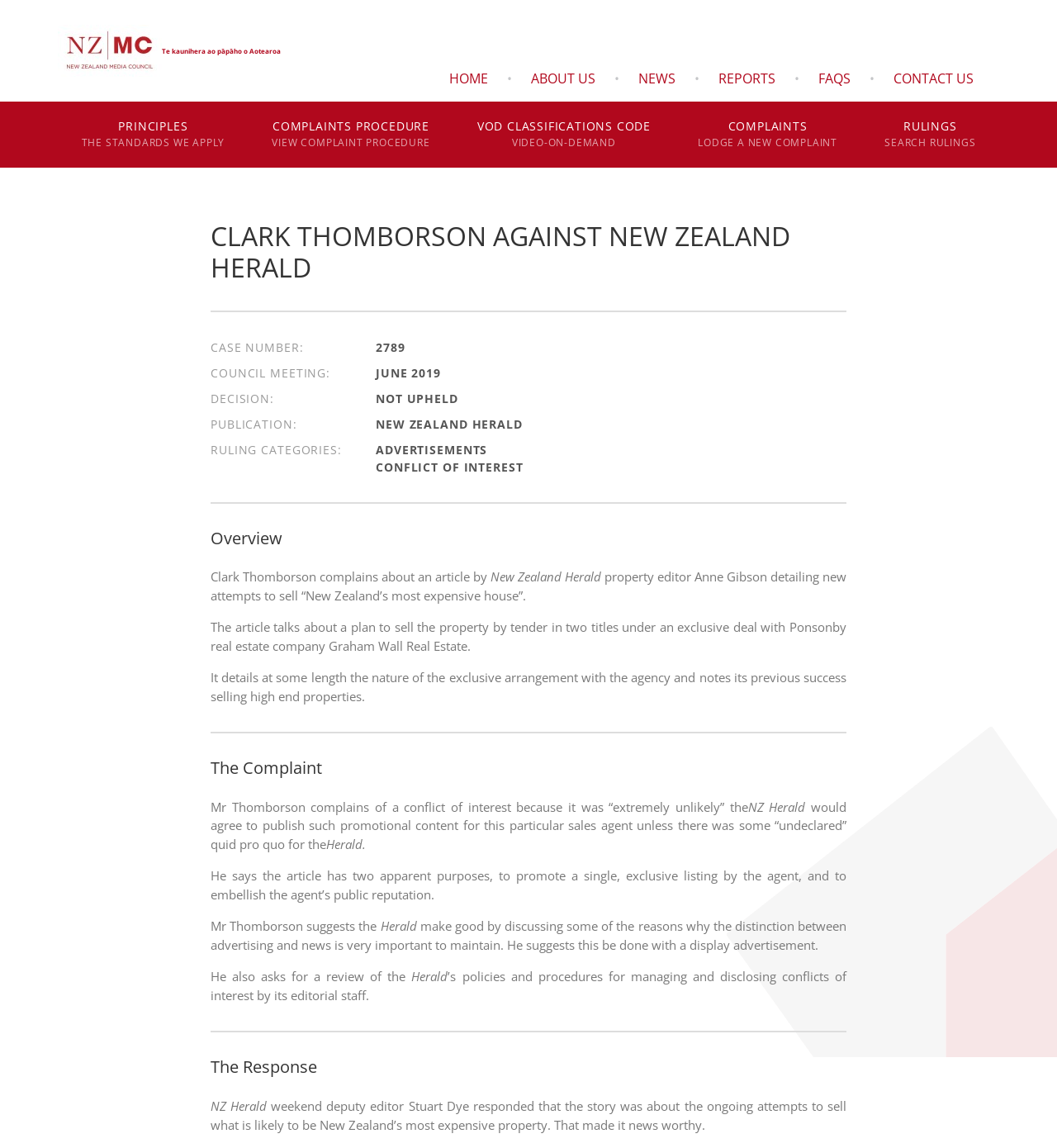Locate the heading on the webpage and return its text.

CLARK THOMBORSON AGAINST NEW ZEALAND HERALD